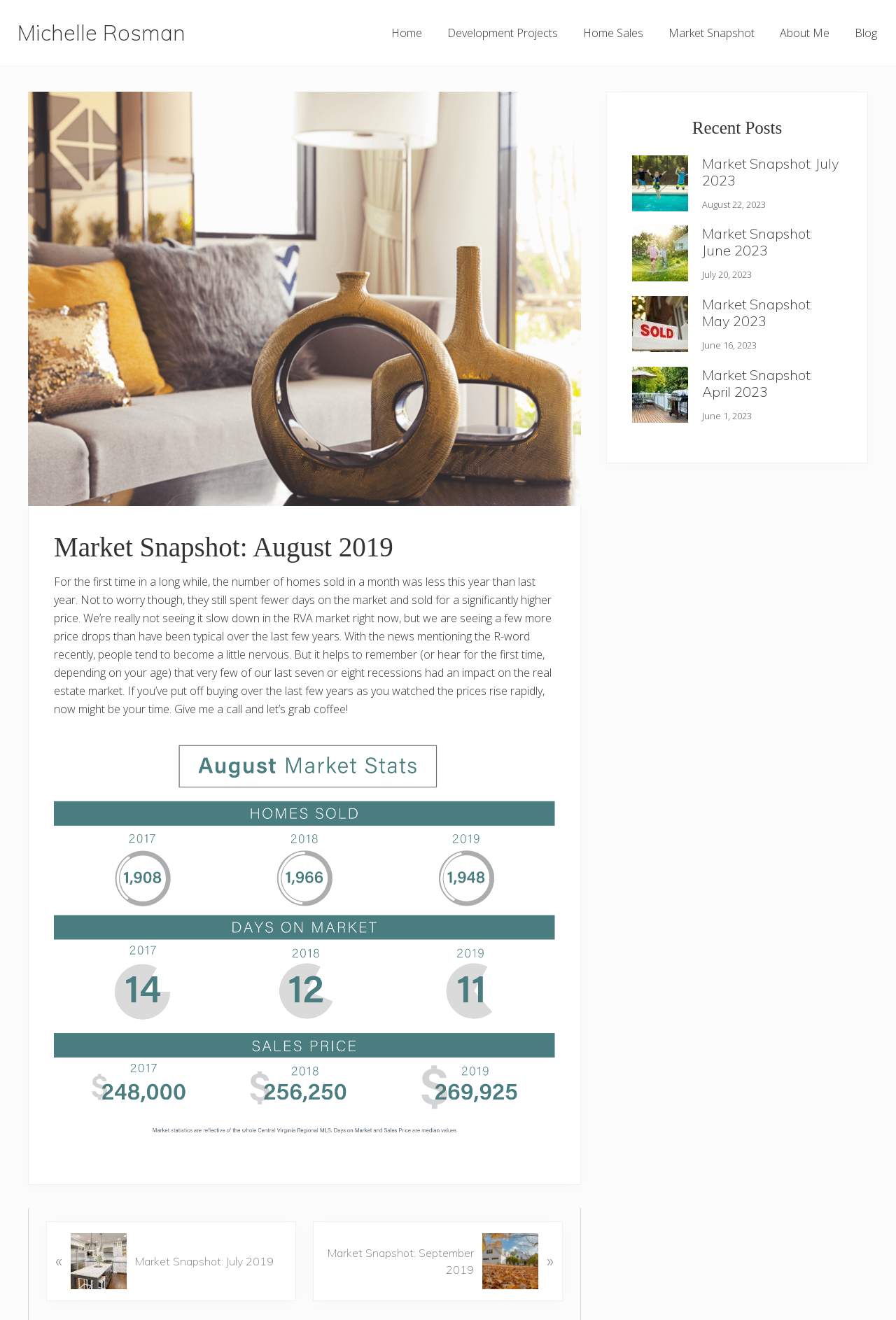Specify the bounding box coordinates of the element's area that should be clicked to execute the given instruction: "Read the 'Market Snapshot: August 2019' article". The coordinates should be four float numbers between 0 and 1, i.e., [left, top, right, bottom].

[0.031, 0.383, 0.648, 0.898]